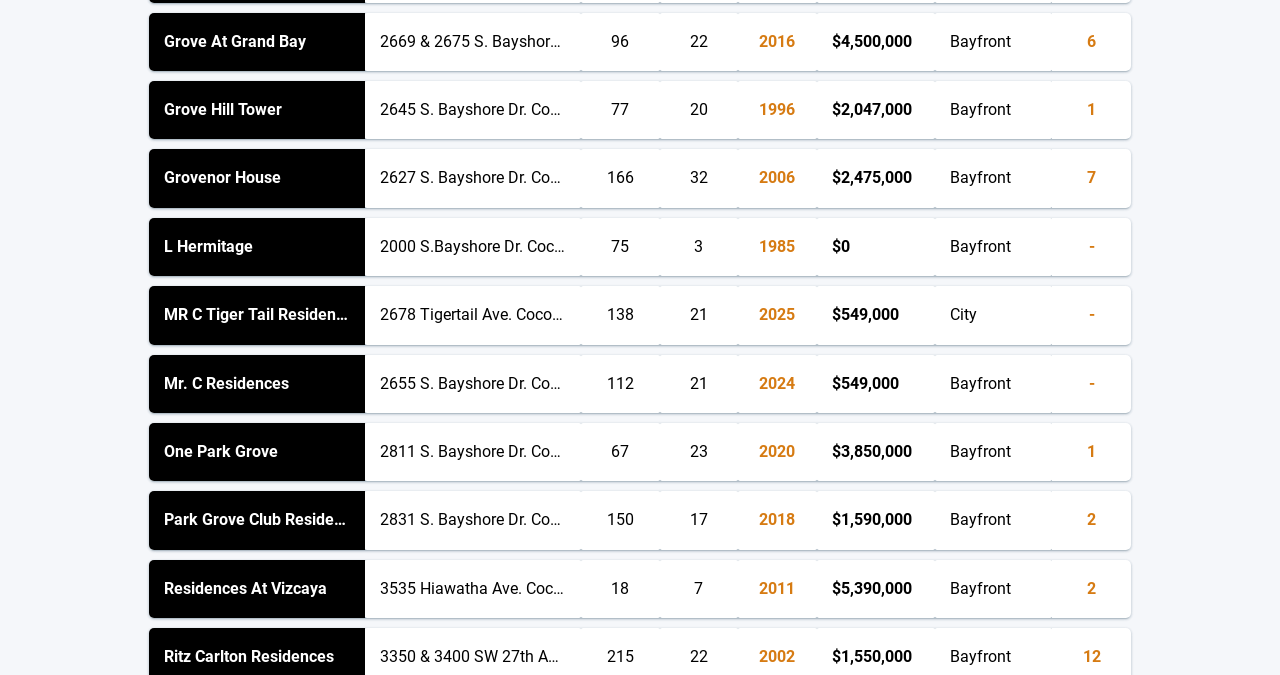Can you find the bounding box coordinates of the area I should click to execute the following instruction: "Click on the link to Coconut Grove"?

[0.478, 0.566, 0.561, 0.587]